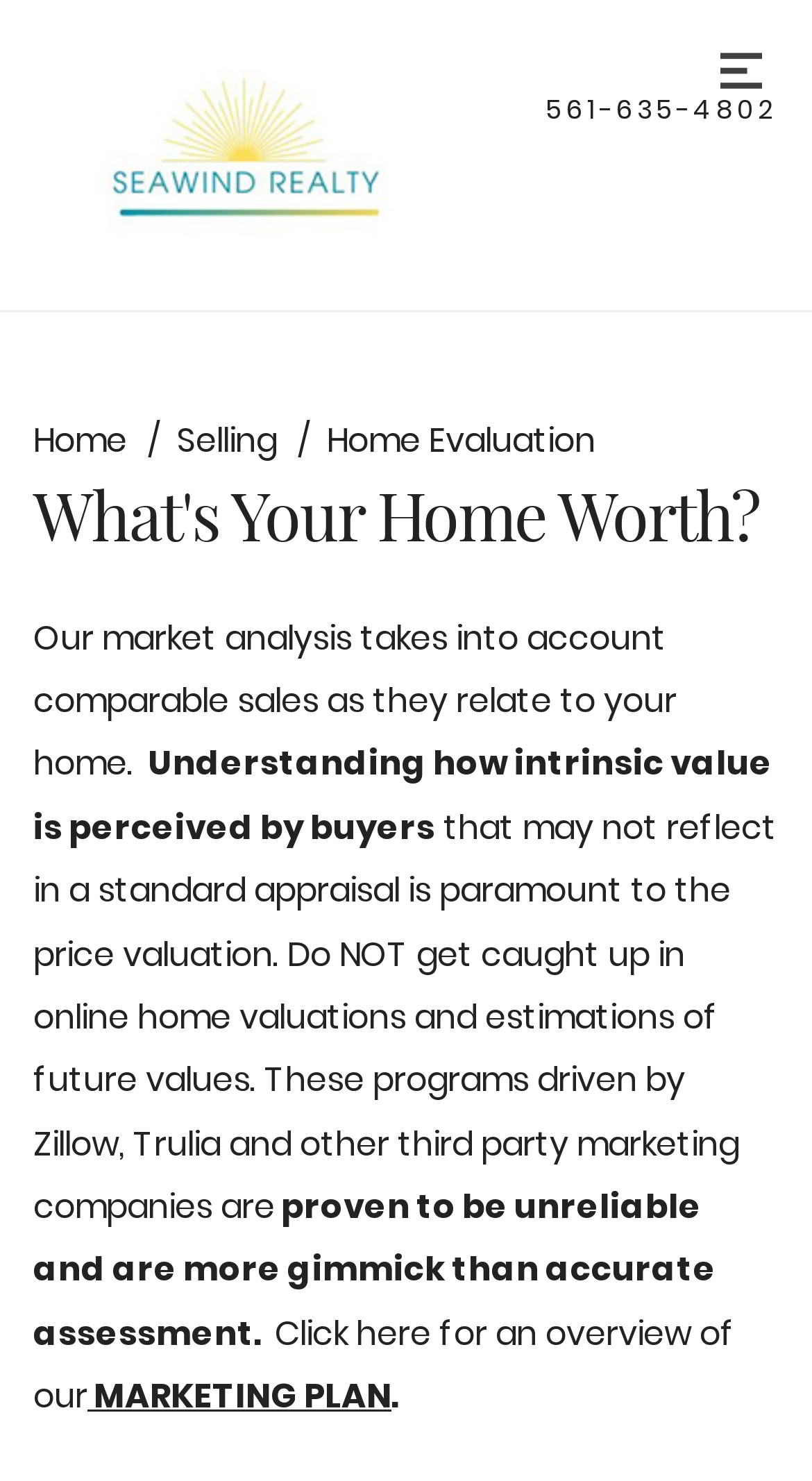Using the provided description MARKETING PLAN, find the bounding box coordinates for the UI element. Provide the coordinates in (top-left x, top-left y, bottom-right x, bottom-right y) format, ensuring all values are between 0 and 1.

[0.108, 0.927, 0.482, 0.959]